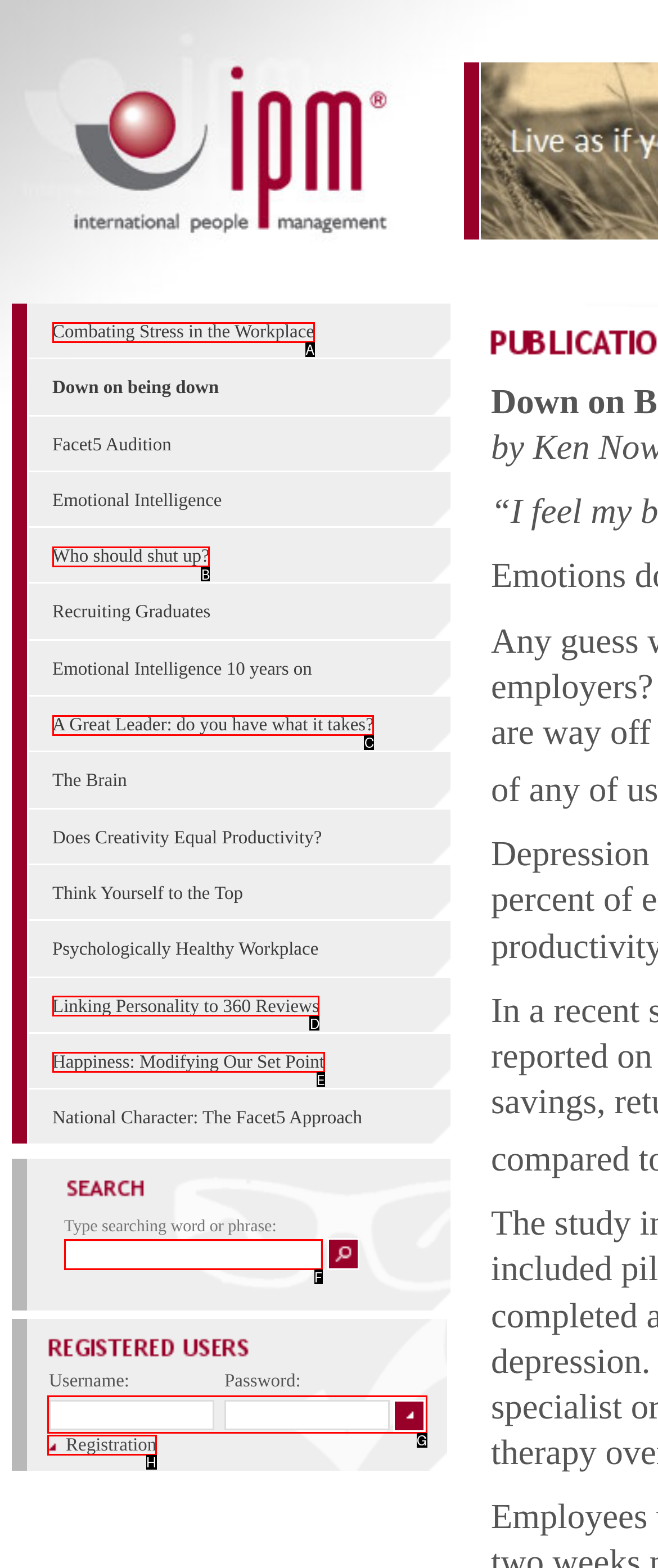Look at the highlighted elements in the screenshot and tell me which letter corresponds to the task: View the category Travel.

None